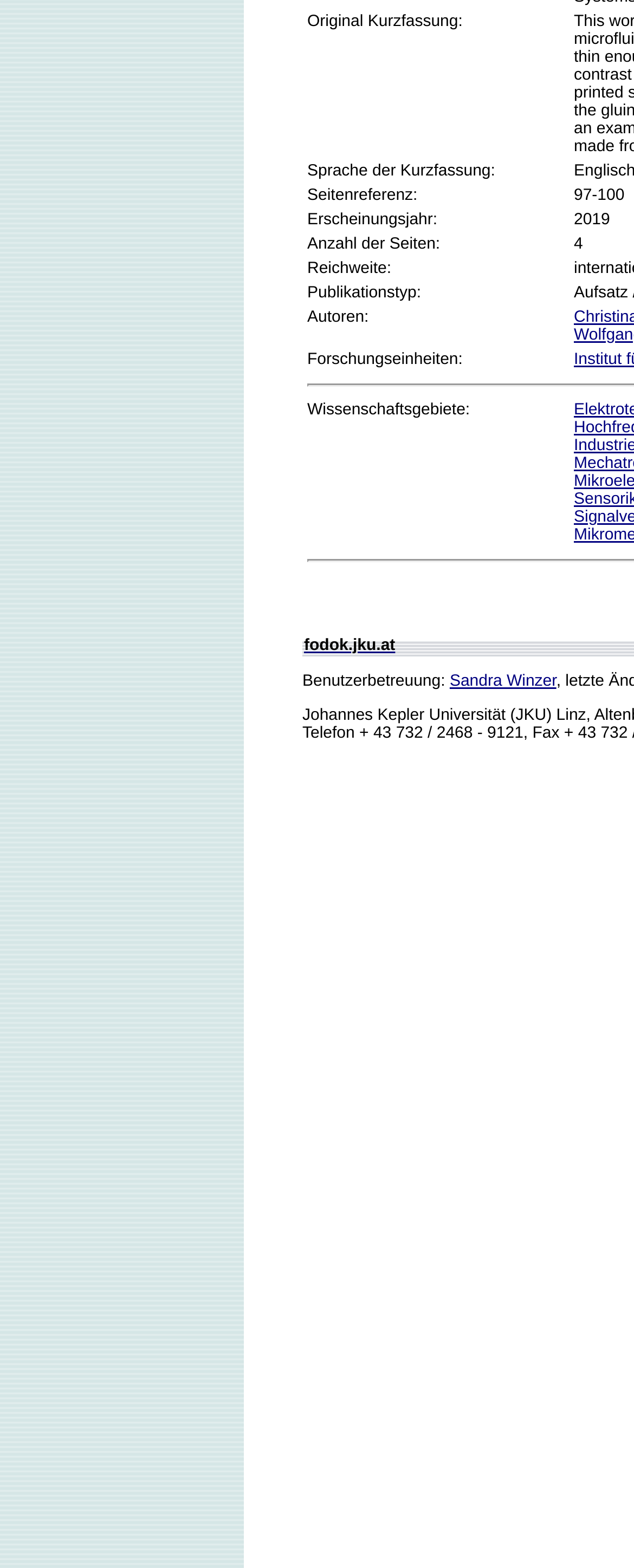Extract the bounding box coordinates for the UI element described by the text: "fodok.jku.at". The coordinates should be in the form of [left, top, right, bottom] with values between 0 and 1.

[0.479, 0.406, 0.623, 0.417]